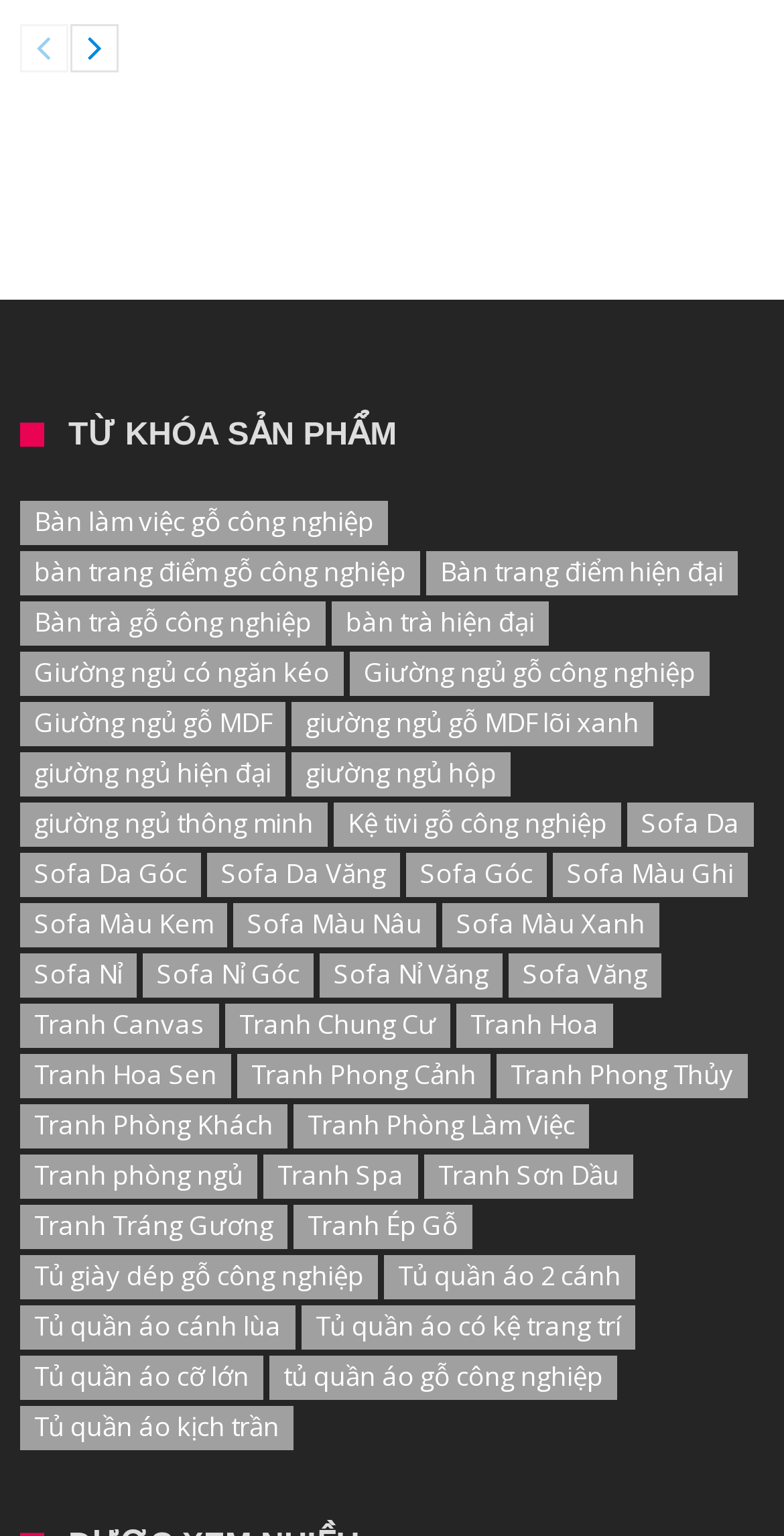Determine the bounding box coordinates for the region that must be clicked to execute the following instruction: "Click on Bàn làm việc gỗ công nghiệp".

[0.026, 0.326, 0.495, 0.355]